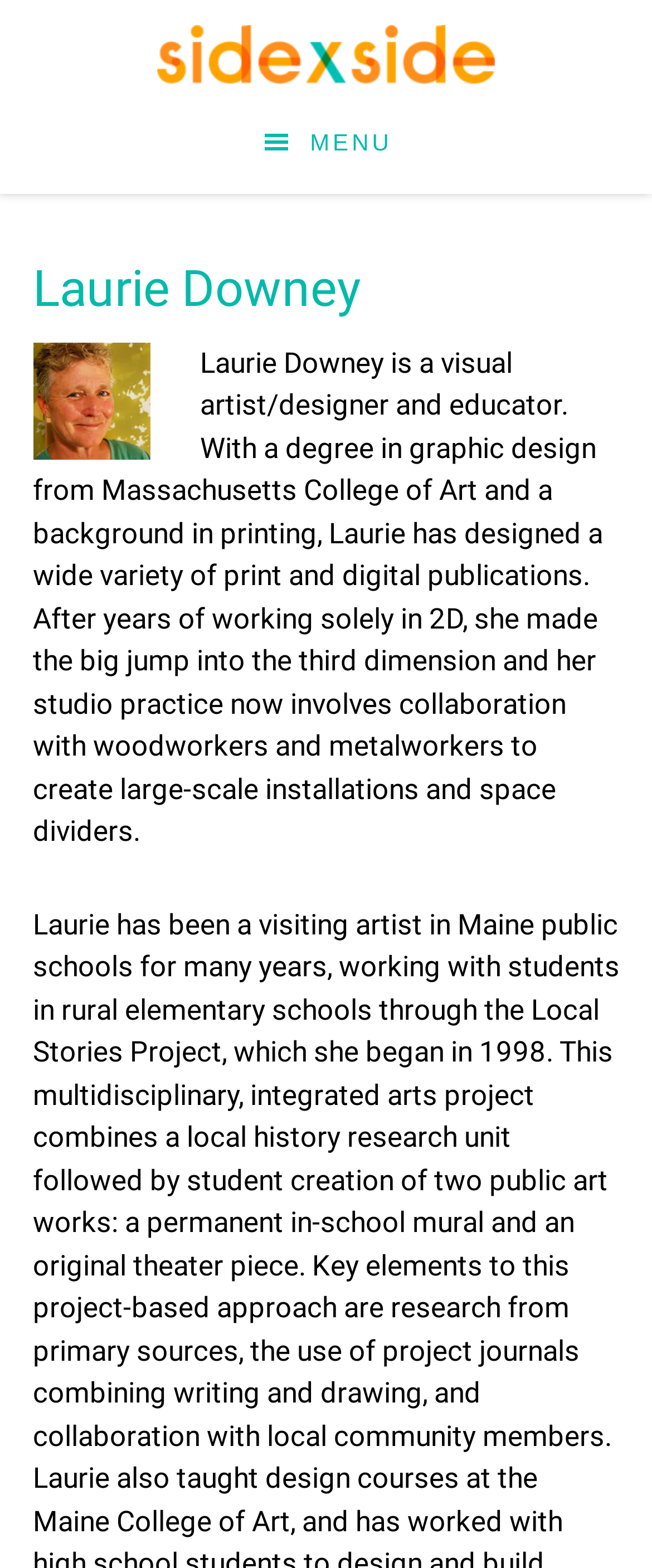Identify the bounding box of the UI component described as: "Menu".

[0.05, 0.069, 0.95, 0.123]